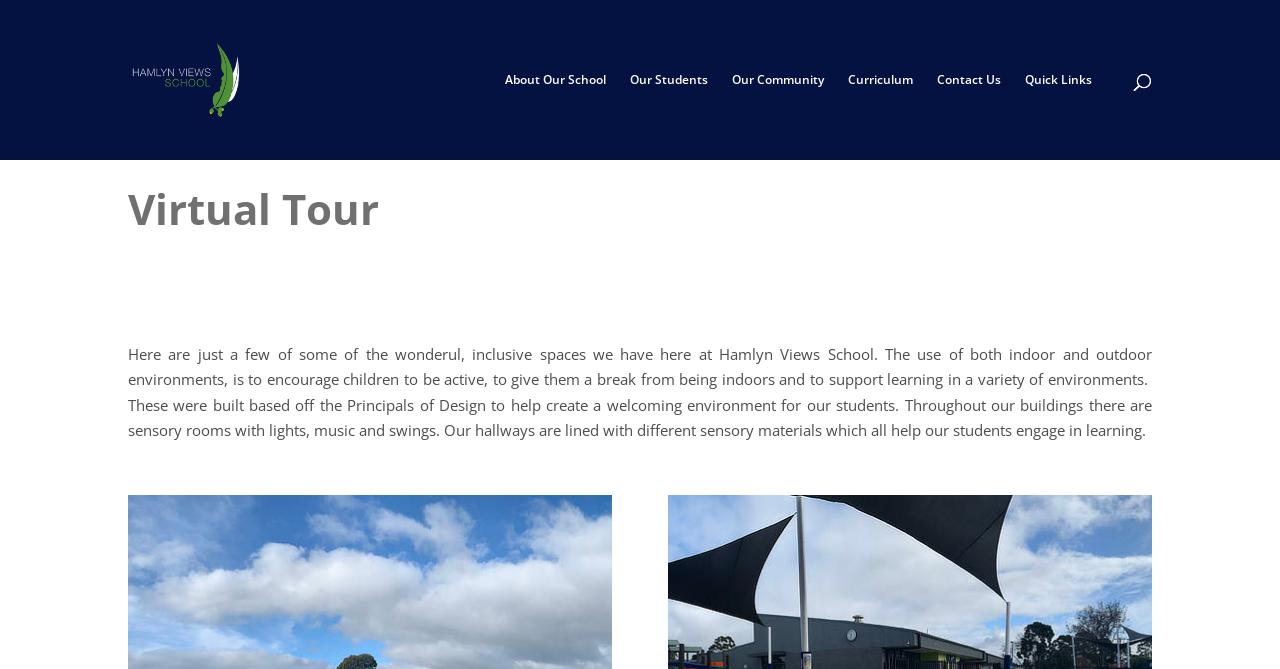What is the theme of the 'Virtual Tour' section?
Look at the screenshot and provide an in-depth answer.

I found the answer by reading the text that introduces the 'Virtual Tour' section, which mentions that it showcases some of the wonderful, inclusive spaces at Hamlyn Views School.